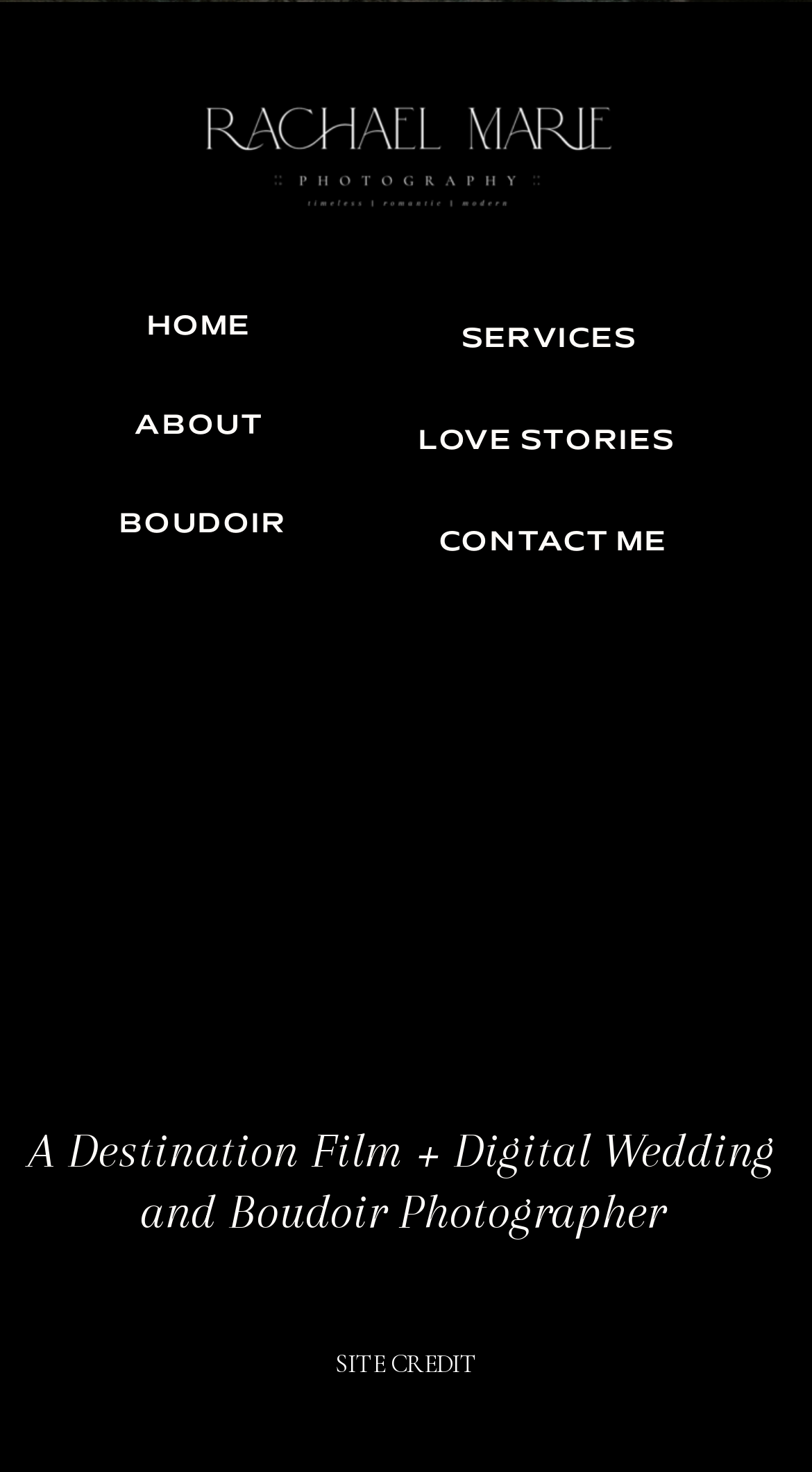Answer the question below with a single word or a brief phrase: 
How many columns are the links arranged in?

2